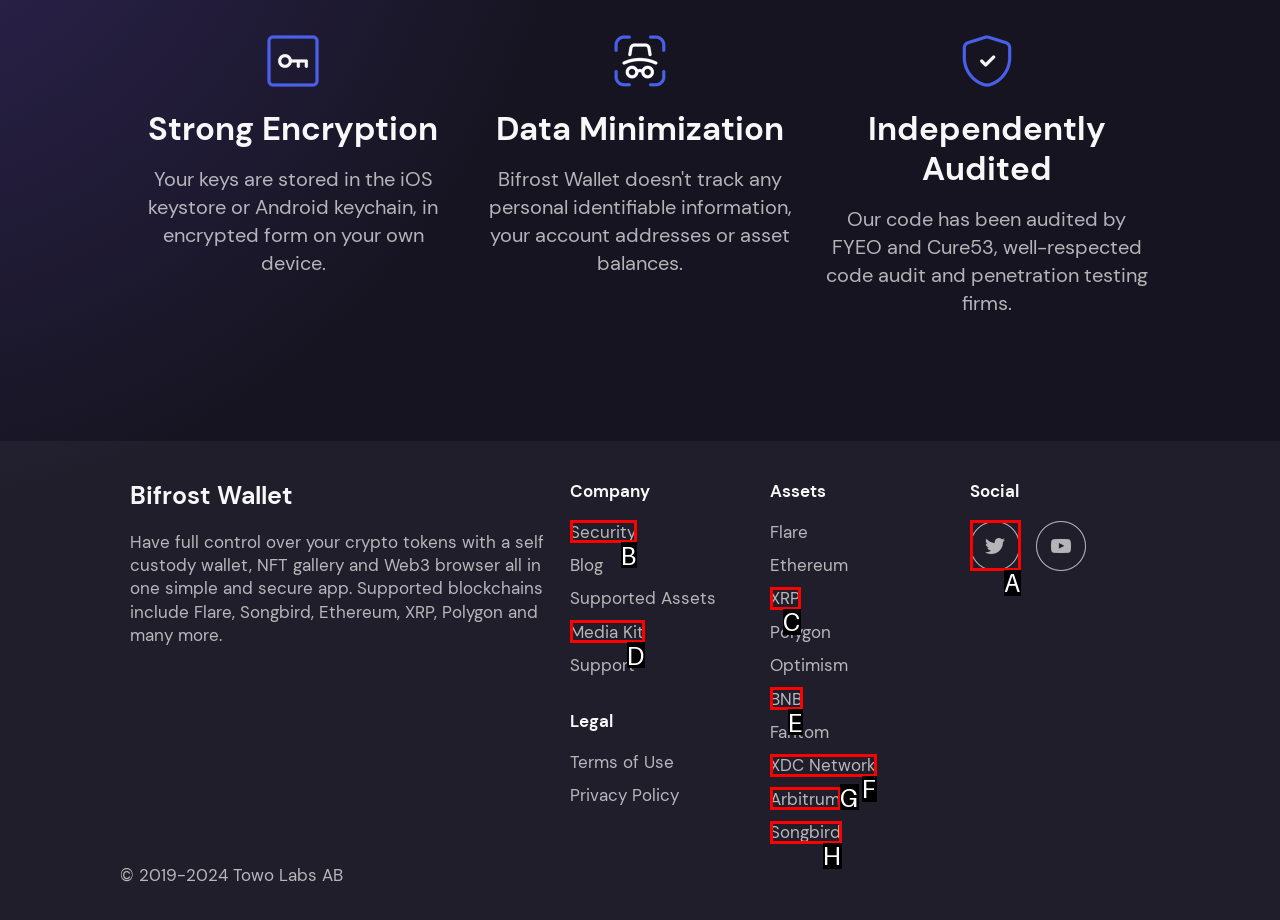Tell me which one HTML element I should click to complete this task: Visit Towo Labs Twitter page Answer with the option's letter from the given choices directly.

A